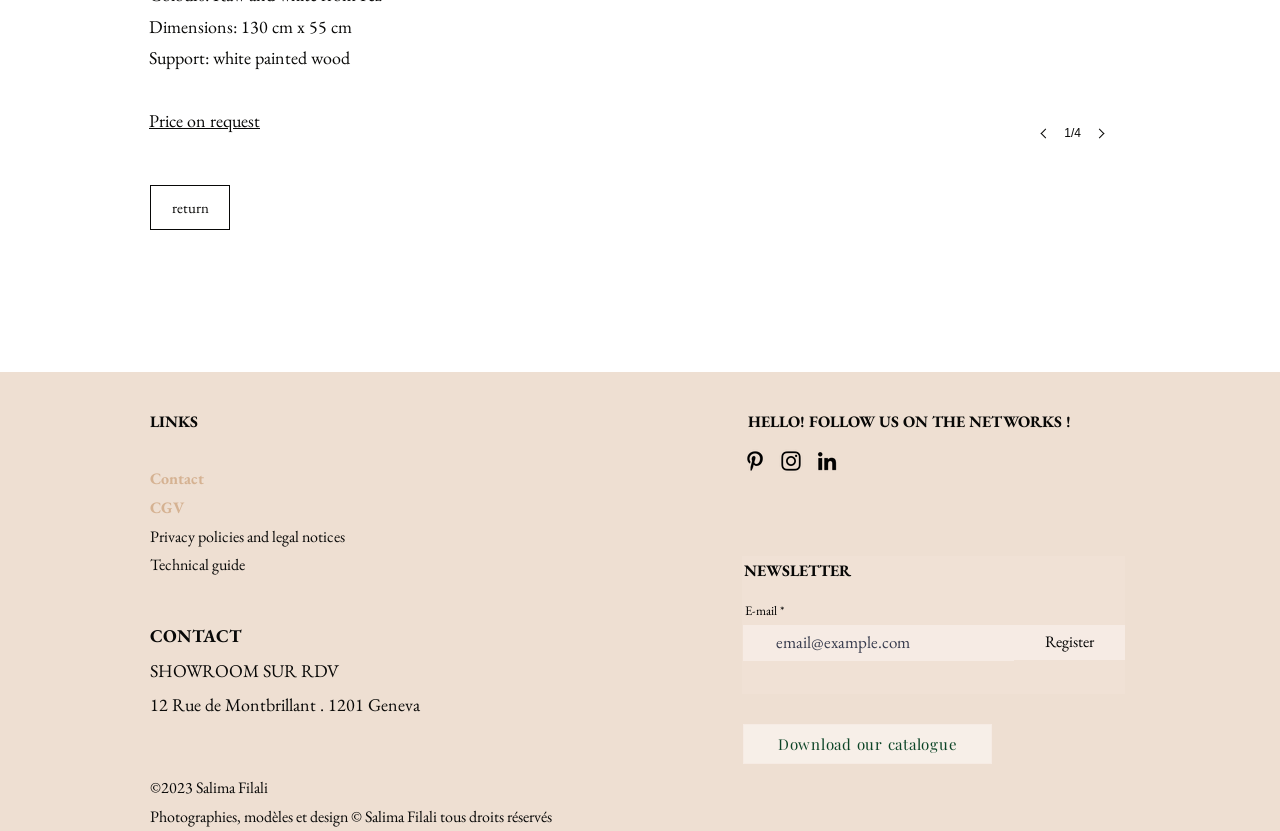Find the bounding box coordinates for the UI element whose description is: "Download our catalogue". The coordinates should be four float numbers between 0 and 1, in the format [left, top, right, bottom].

[0.58, 0.871, 0.775, 0.919]